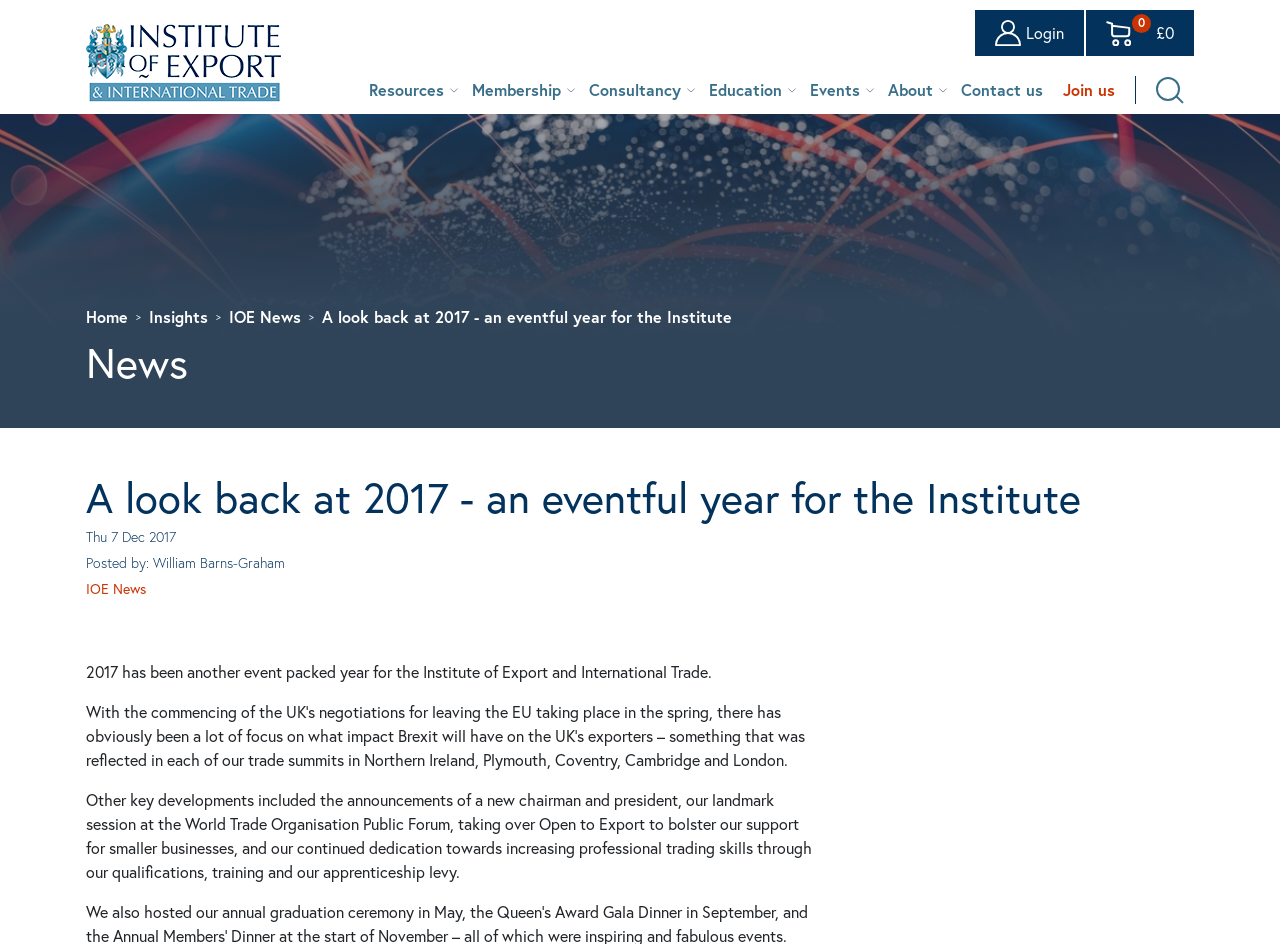Based on the element description, predict the bounding box coordinates (top-left x, top-left y, bottom-right x, bottom-right y) for the UI element in the screenshot: IOE News

[0.179, 0.324, 0.235, 0.346]